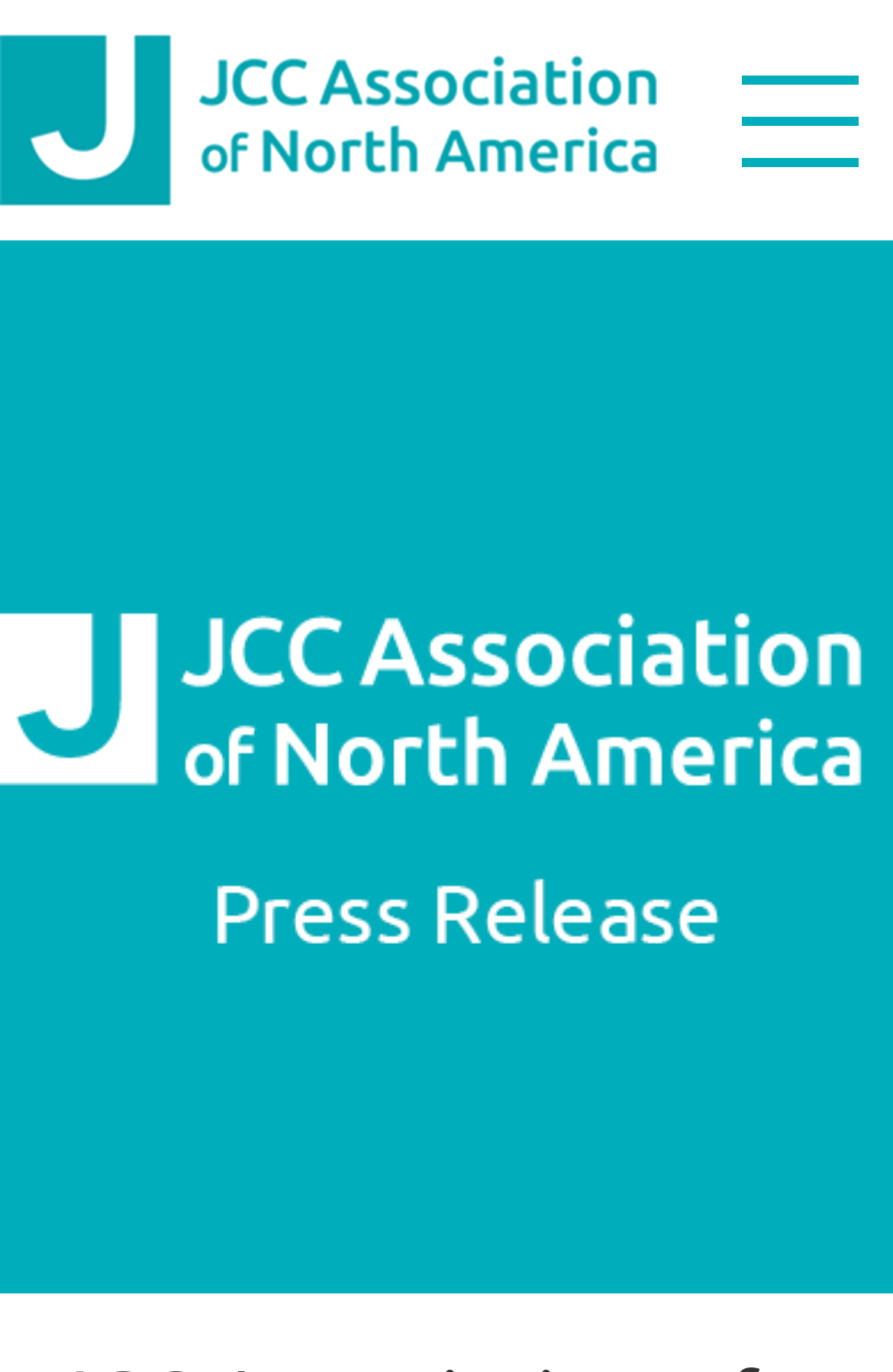Determine the bounding box coordinates of the region to click in order to accomplish the following instruction: "Search this website". Provide the coordinates as four float numbers between 0 and 1, specifically [left, top, right, bottom].

[0.103, 0.186, 1.0, 0.245]